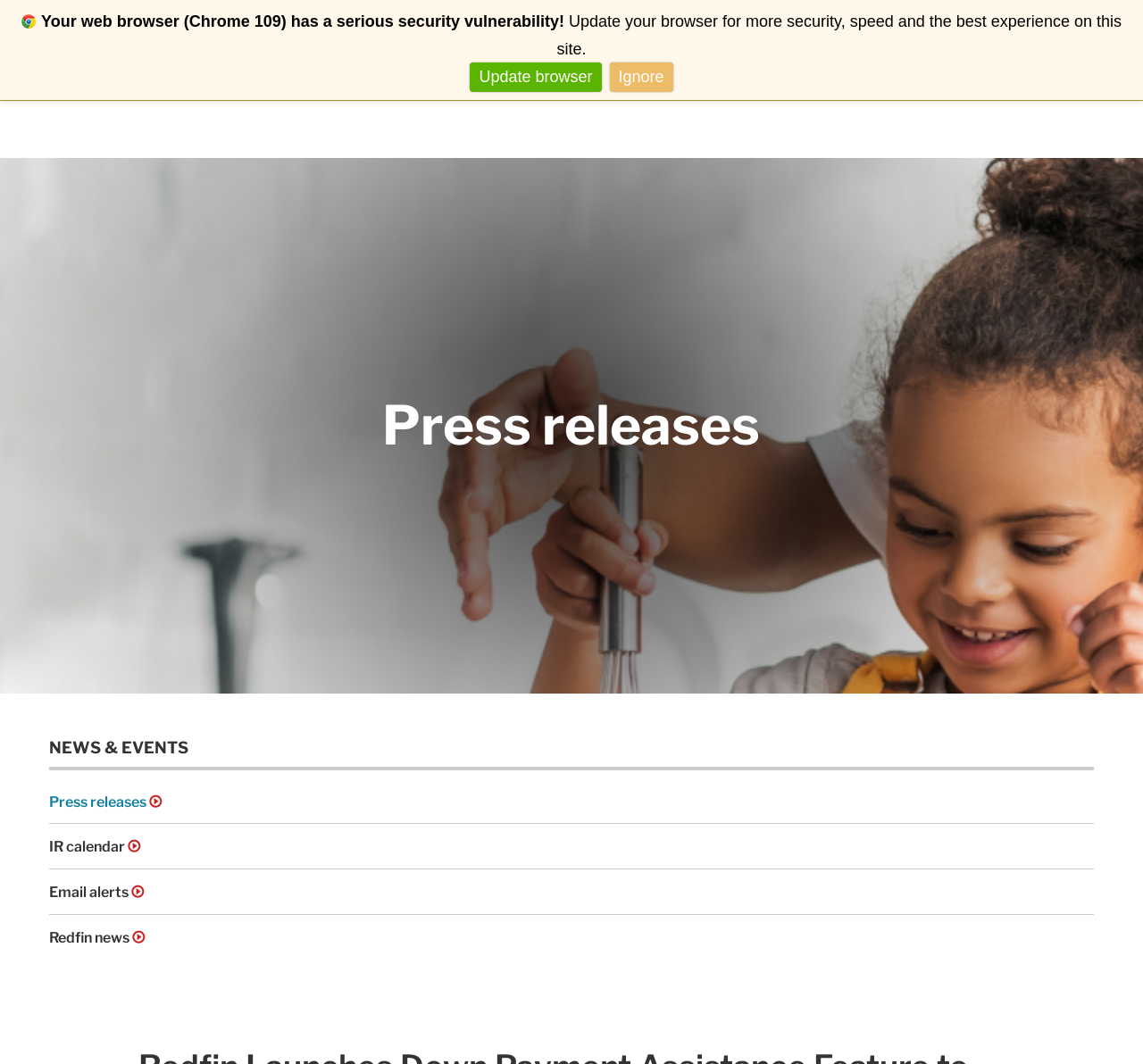Pinpoint the bounding box coordinates of the area that must be clicked to complete this instruction: "Expand main navigation".

[0.961, 0.007, 1.0, 0.049]